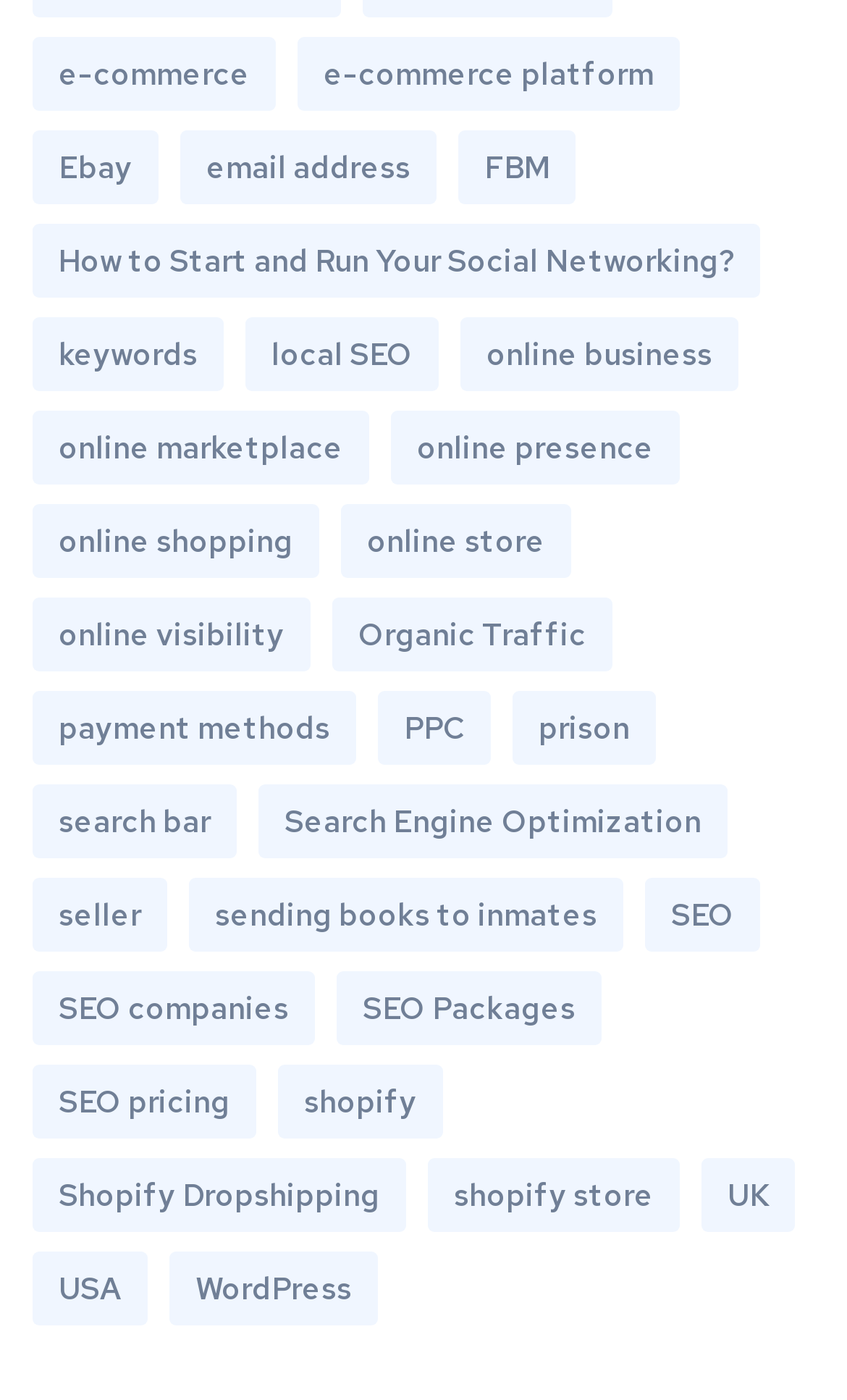Respond with a single word or phrase for the following question: 
How many links are related to countries?

2